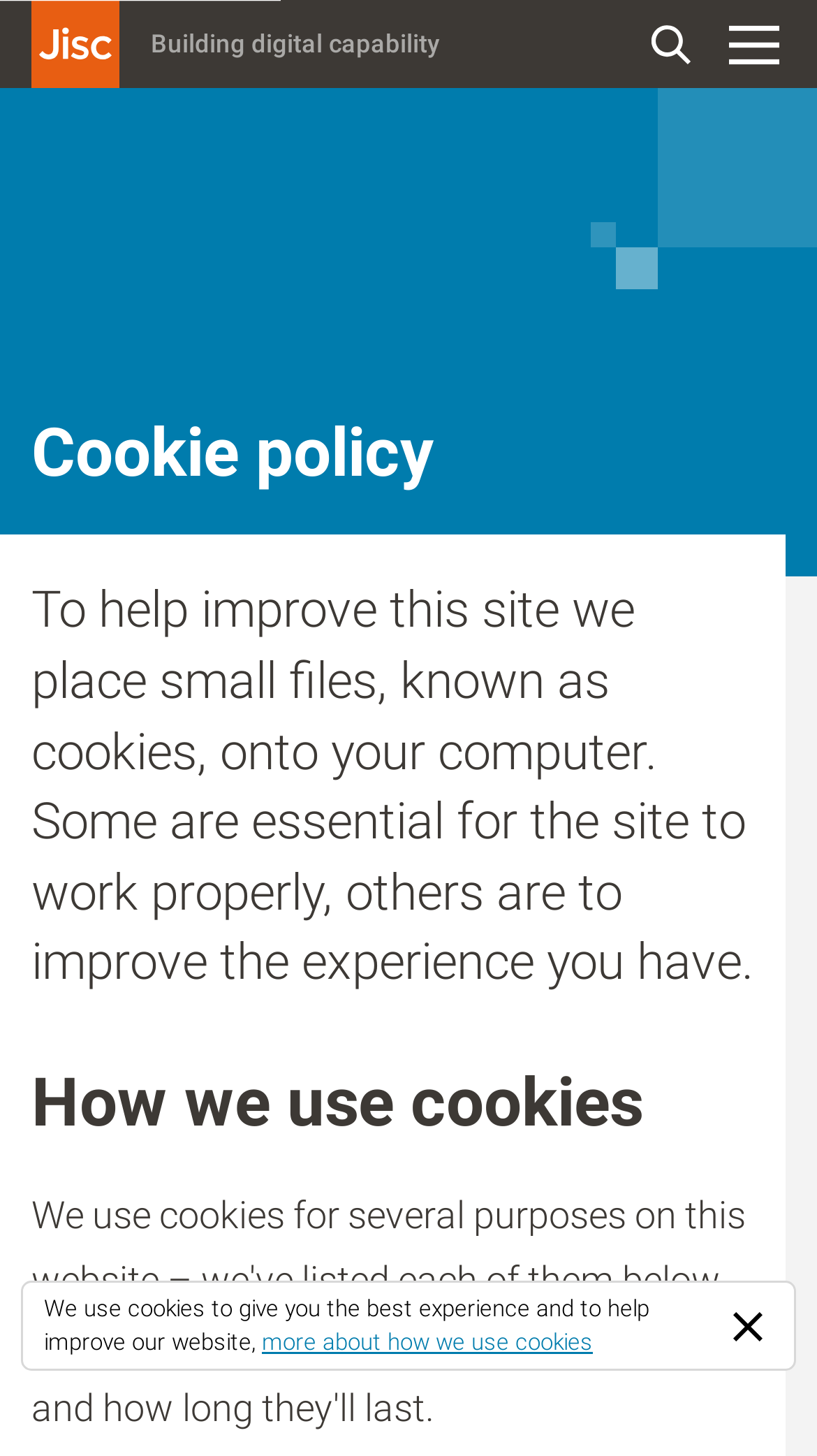Highlight the bounding box of the UI element that corresponds to this description: "aria-label="Mobile menu toggle"".

[0.892, 0.017, 0.954, 0.043]